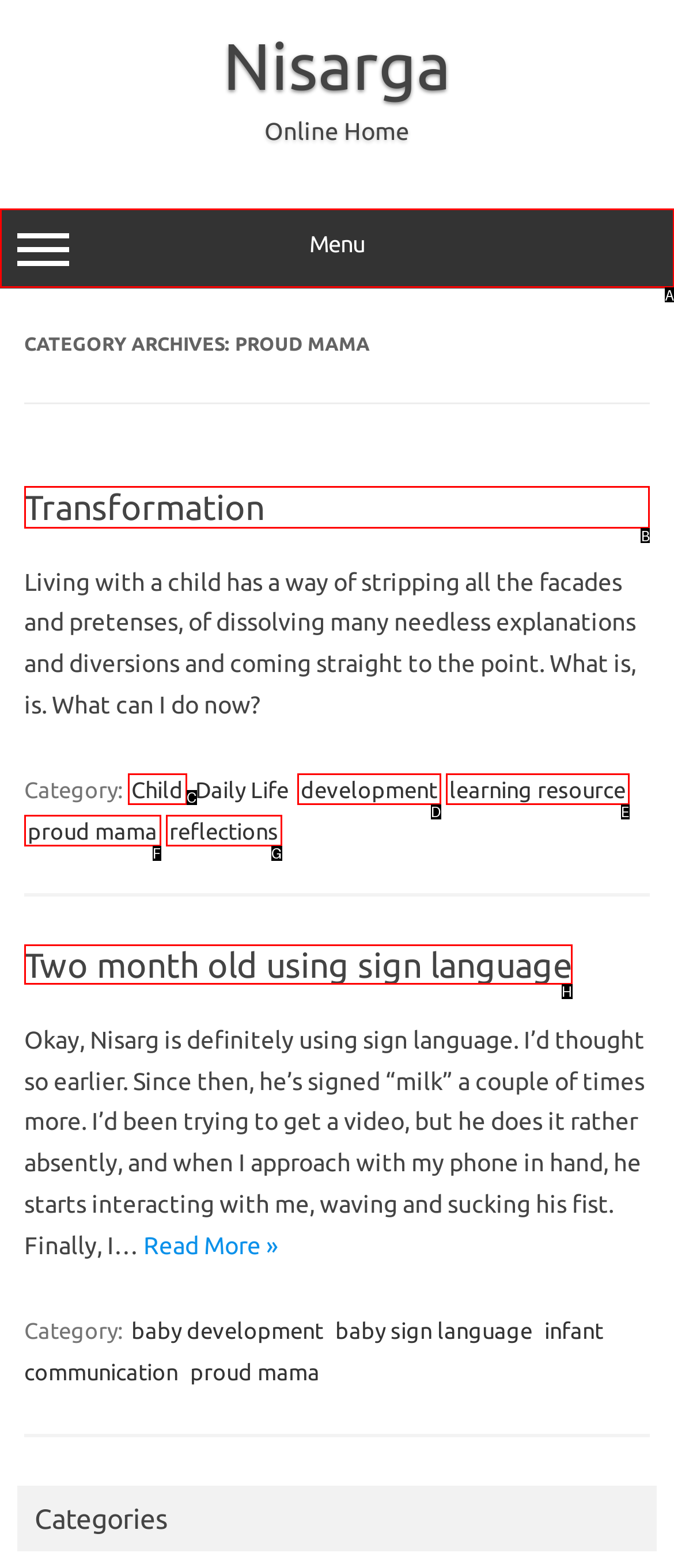Given the task: Read the 'Transformation' article, indicate which boxed UI element should be clicked. Provide your answer using the letter associated with the correct choice.

B